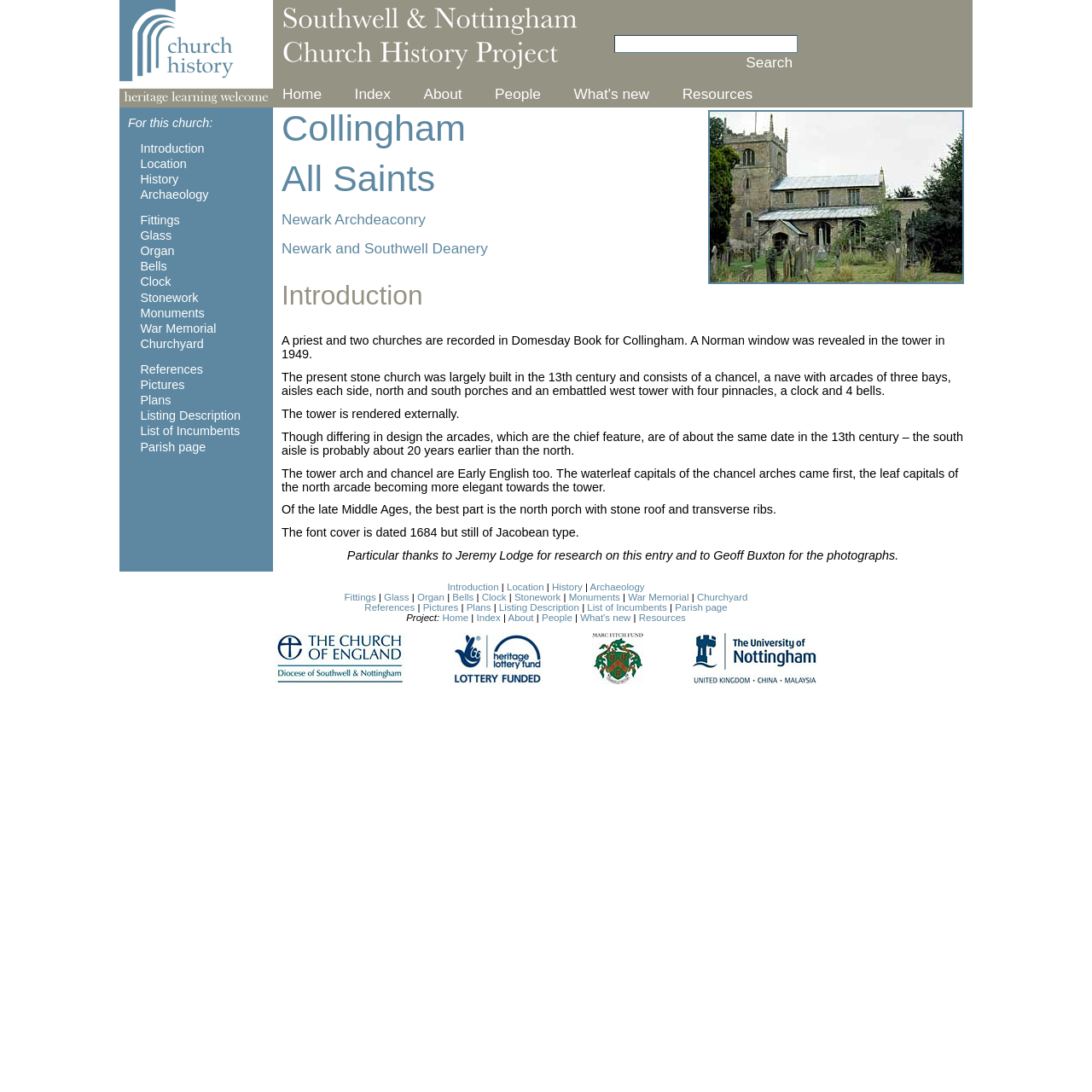Using the information shown in the image, answer the question with as much detail as possible: What is the topic of the text in the gridcell with the bounding box [0.25, 0.098, 0.891, 0.523]?

The text in the gridcell with the bounding box [0.25, 0.098, 0.891, 0.523] appears to be a description of the history of a church, based on the presence of keywords such as 'Domesday Book', 'Norman window', and '13th century'.